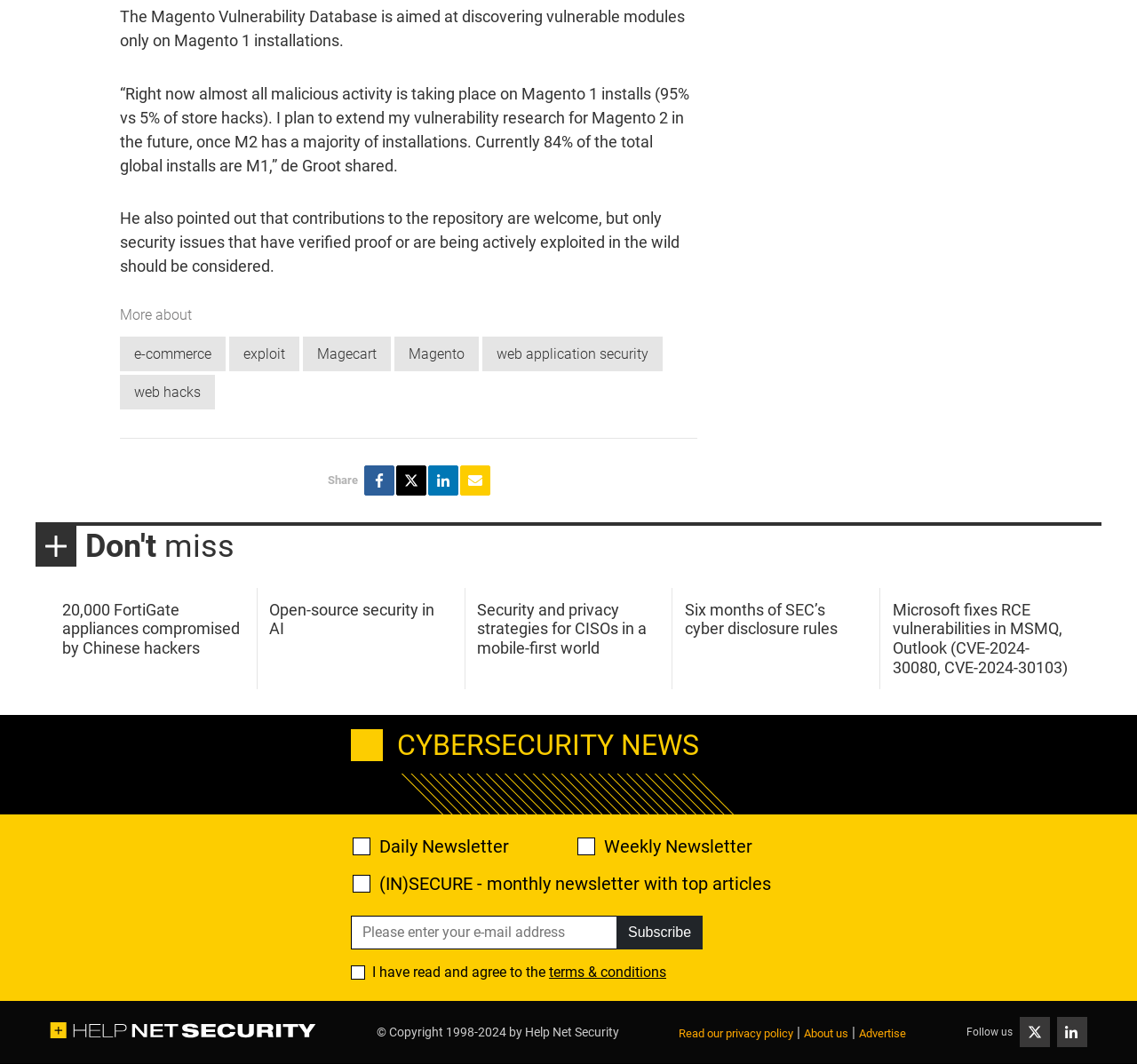What is the main topic of this webpage?
Please provide a comprehensive answer based on the information in the image.

Based on the static text elements, it appears that the webpage is discussing Magento vulnerabilities, with mentions of Magento 1 installations and security issues. The links and text also suggest a focus on e-commerce security and web application security.